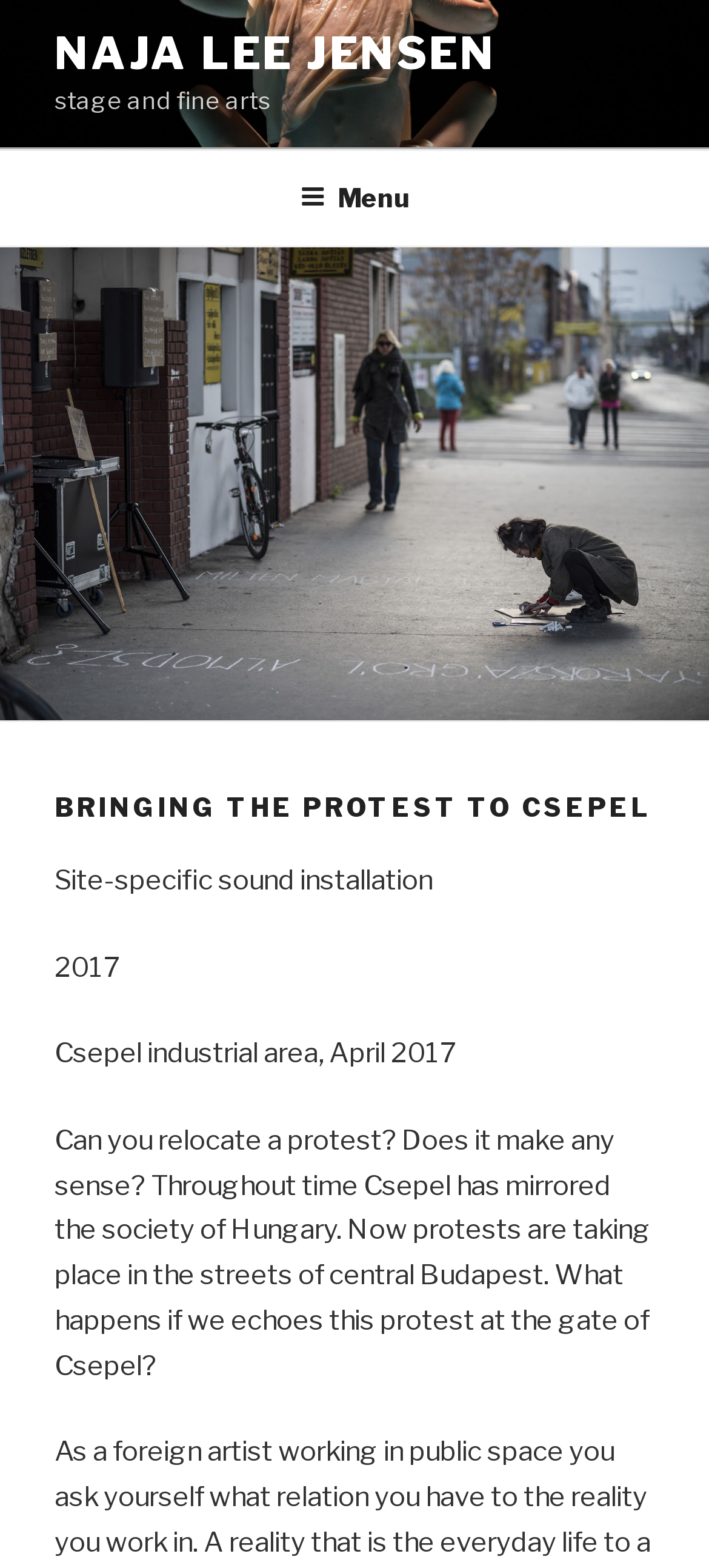Please determine the bounding box coordinates for the UI element described as: "Naja Lee Jensen".

[0.077, 0.017, 0.7, 0.051]